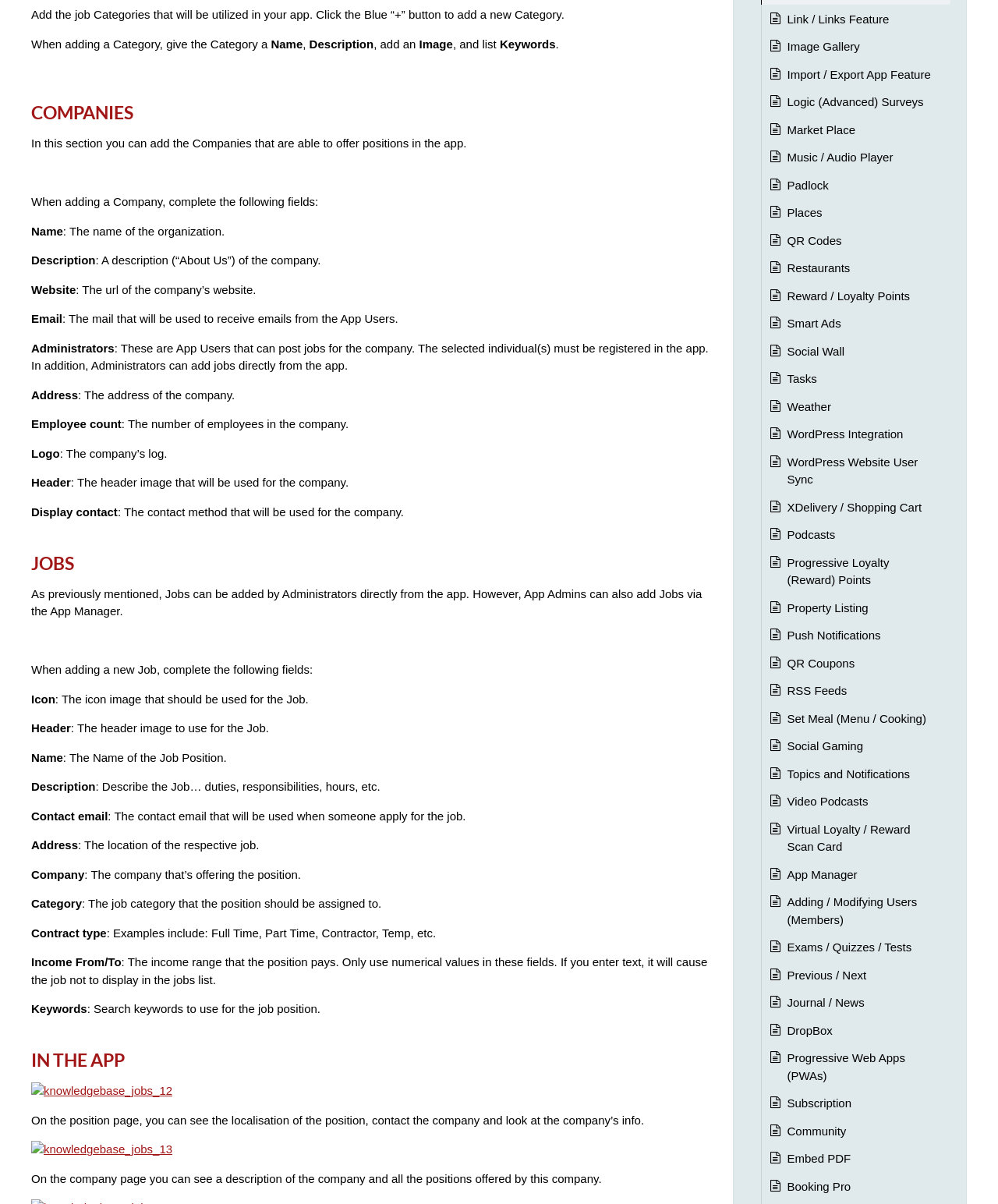Could you find the bounding box coordinates of the clickable area to complete this instruction: "Access the knowledge base"?

[0.789, 0.008, 0.891, 0.024]